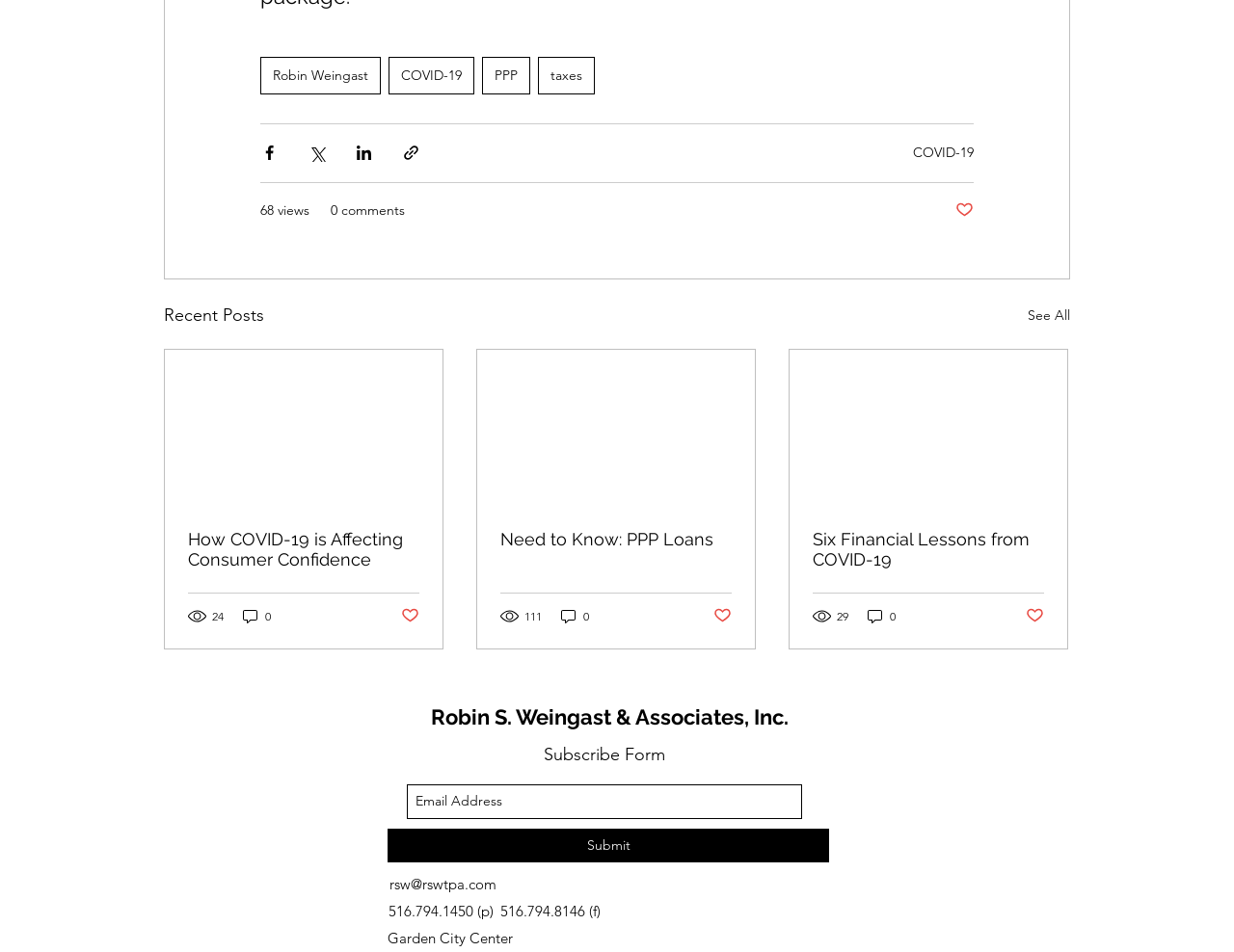Specify the bounding box coordinates of the area that needs to be clicked to achieve the following instruction: "Share via Facebook".

[0.211, 0.151, 0.226, 0.17]